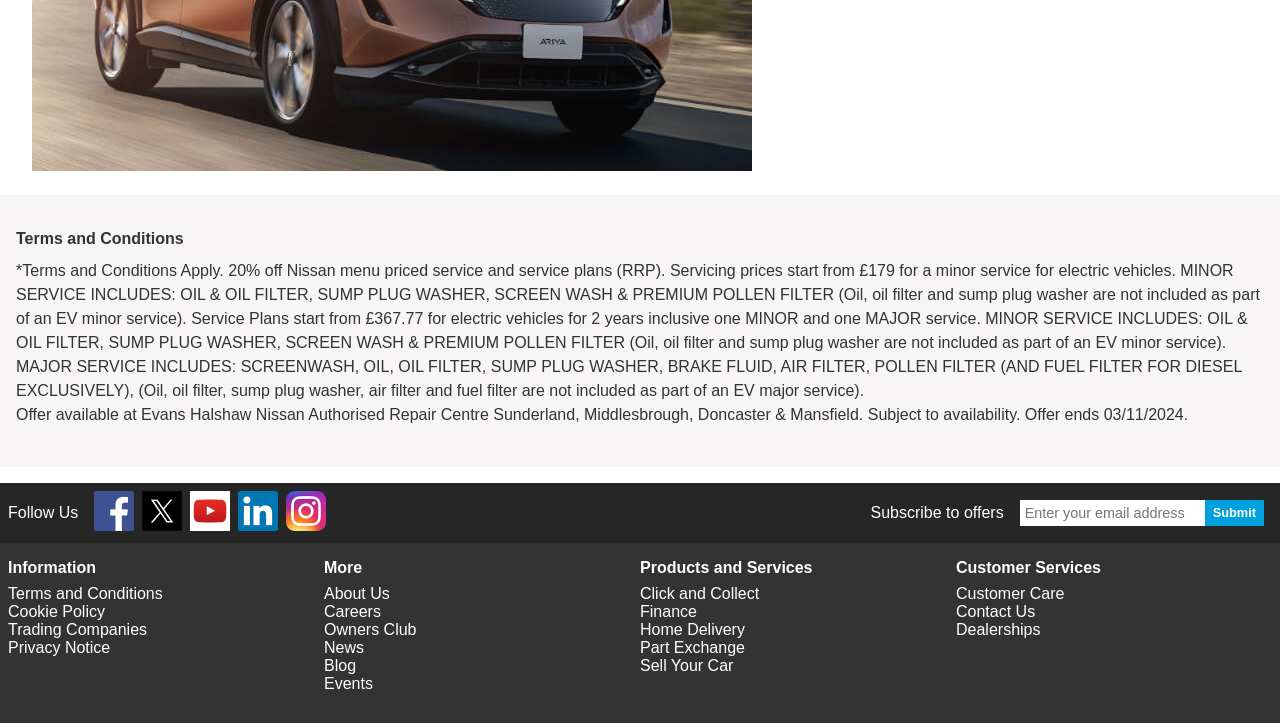Please provide a short answer using a single word or phrase for the question:
What is the price of a minor service for electric vehicles?

£179